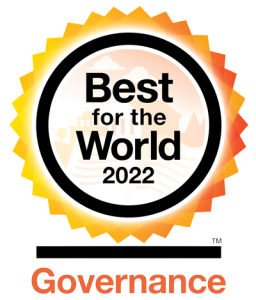Refer to the image and provide an in-depth answer to the question:
What is the year of the award?

The caption explicitly states that the year '2022' is prominently displayed below the text 'Best for the World', indicating that the award is for the year 2022.